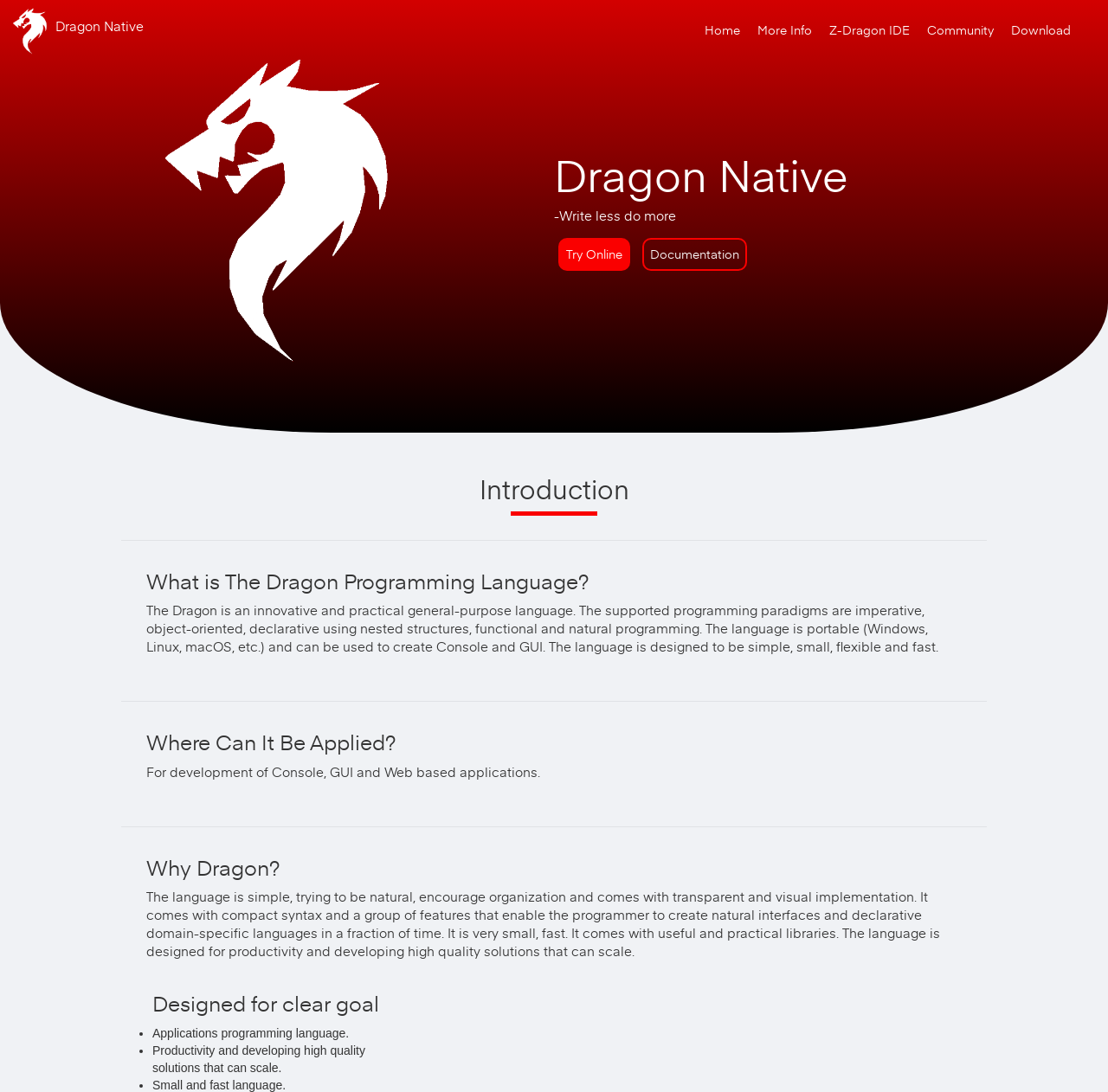Construct a comprehensive description capturing every detail on the webpage.

The webpage is about the Dragon programming language, with the title "The Dragon Programming Language" at the top. Below the title, there is a section with the heading "Dragon Native" and a brief description "Write less do more". This section contains two links, "Try Online" and "Documentation", which are positioned side by side.

To the left of the "Dragon Native" section, there is a navigation menu with five links: "Home", "More Info", "Z-Dragon IDE", "Community", and "Download". These links are aligned horizontally and are positioned near the top of the page.

Below the navigation menu, there is a section with the heading "Introduction". This section contains three subheadings: "What is The Dragon Programming Language?", "Where Can It Be Applied?", and "Why Dragon?". Each subheading is followed by a brief description of the language.

The "What is The Dragon Programming Language?" section describes the language as innovative, practical, and portable, with support for various programming paradigms. The "Where Can It Be Applied?" section mentions that the language can be used for developing Console, GUI, and Web-based applications. The "Why Dragon?" section highlights the language's simplicity, natural syntax, and features that enable productivity and high-quality solutions.

At the bottom of the page, there is a section with the heading "Designed for clear goal", which lists three goals of the language: applications programming language, productivity and developing high-quality solutions that can scale, and being small and fast.